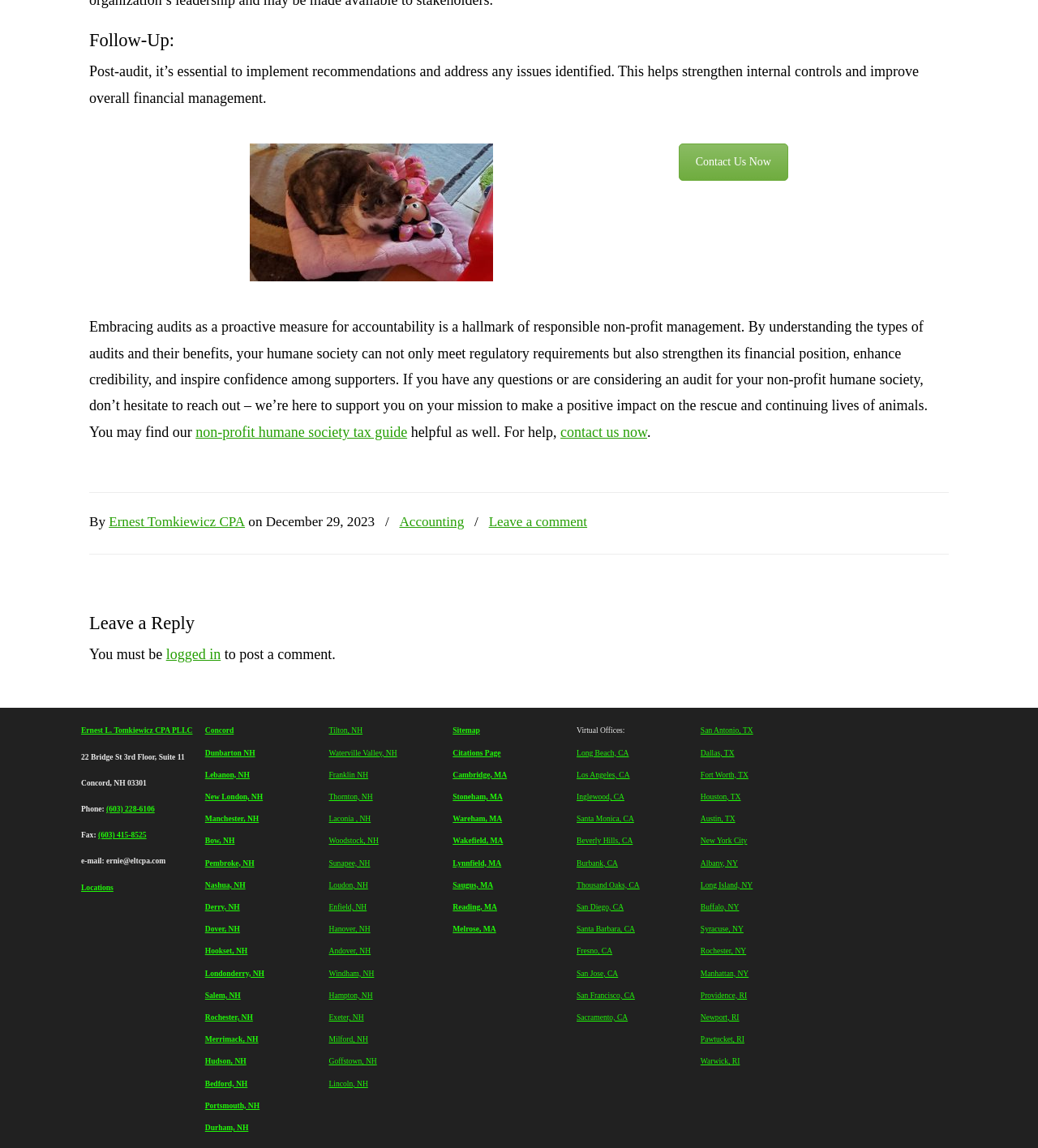Locate the UI element described by Buffalo, NY and provide its bounding box coordinates. Use the format (top-left x, top-left y, bottom-right x, bottom-right y) with all values as floating point numbers between 0 and 1.

[0.675, 0.786, 0.712, 0.794]